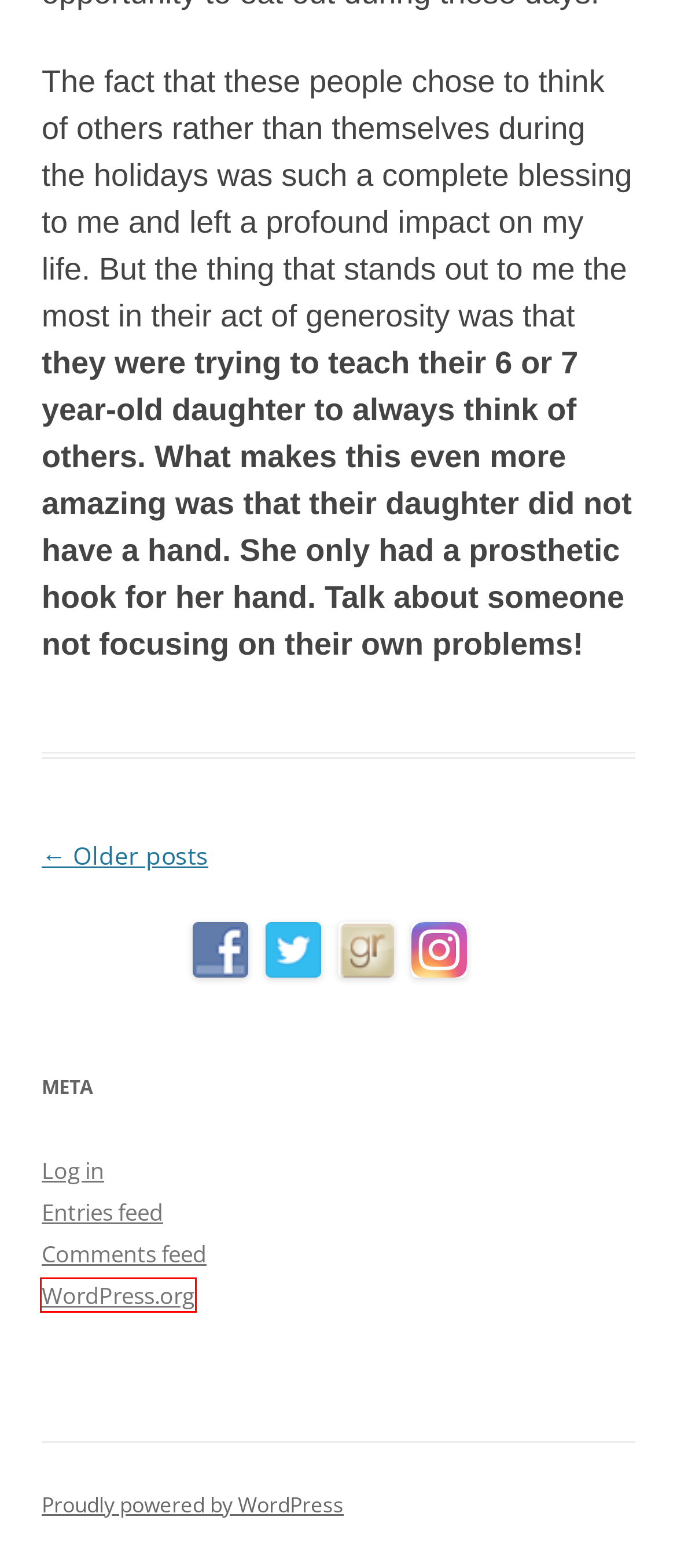You have a screenshot of a webpage with a red bounding box around a UI element. Determine which webpage description best matches the new webpage that results from clicking the element in the bounding box. Here are the candidates:
A. Blog Tool, Publishing Platform, and CMS – WordPress.org
B. Do Not Worry About Tomorrow - Modern Day Noah
C. Modern Day Noah
D. Bot Verification
E. Comments for Modern Day Noah
F. The Book, Modern Day Noah, is now available! - Modern Day Noah
G. encourage Archives - Page 2 of 9 - Modern Day Noah
H. Are You Consumed by Your Problems? - Modern Day Noah

A